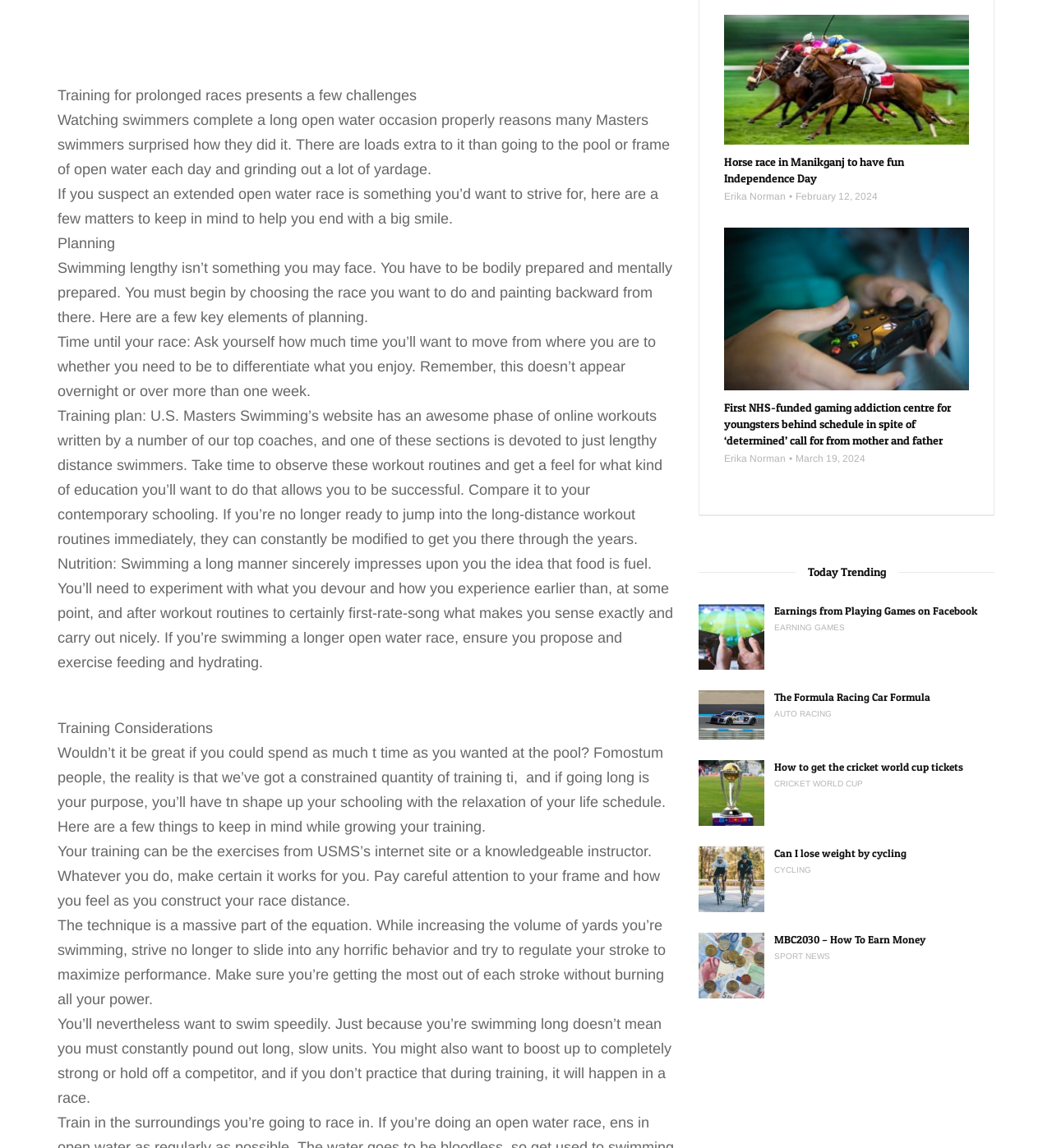Please mark the clickable region by giving the bounding box coordinates needed to complete this instruction: "Click the link to learn about training for prolonged races".

[0.07, 0.14, 0.321, 0.155]